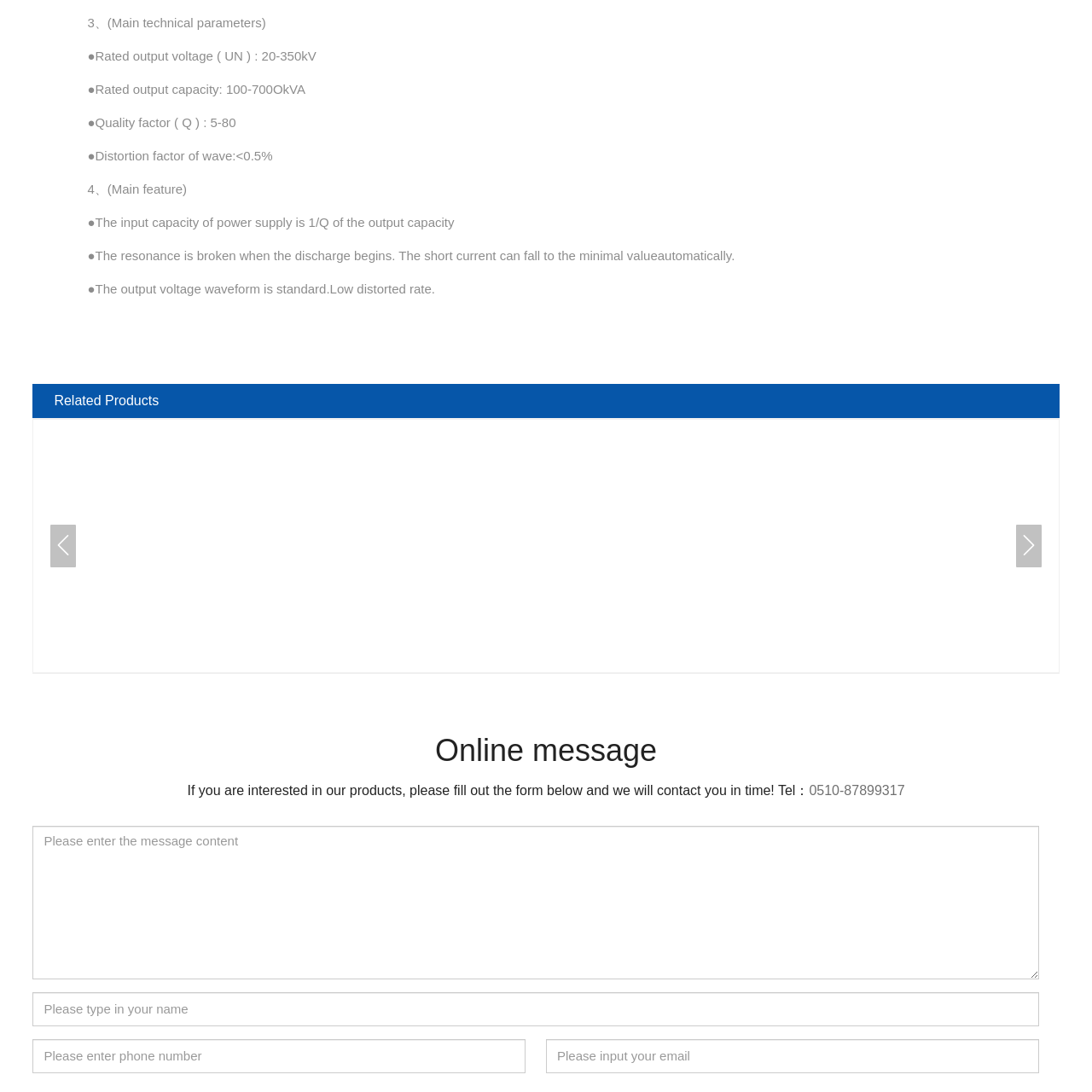What is the primary purpose of the Analog Partial Discharge Detection System?  
Inspect the image within the red boundary and offer a detailed explanation grounded in the visual information present in the image.

The caption explains that the system is designed for testing partial discharge, withstand testing, and fault location of XLPE cables, which indicates its primary purpose is to test and locate faults in these cables.